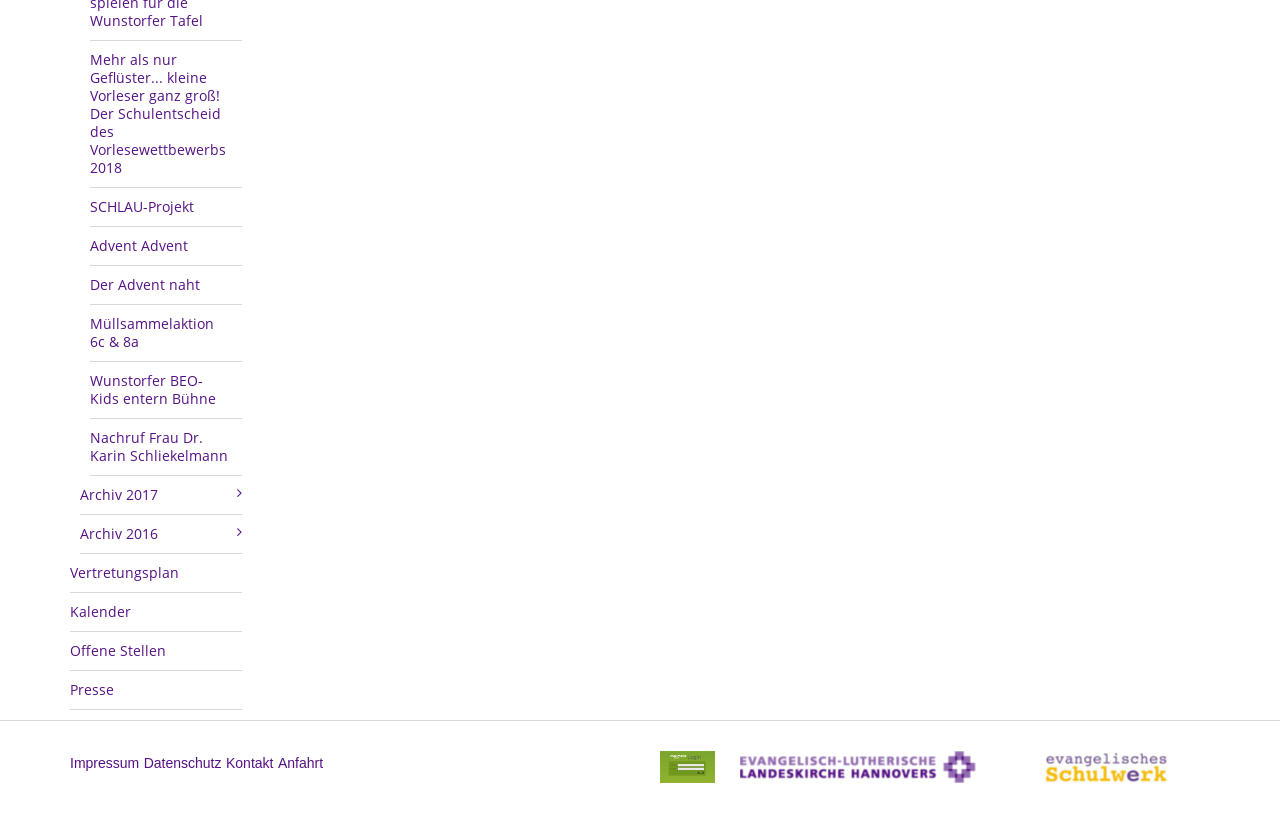Analyze the image and give a detailed response to the question:
What is the purpose of the 'footer_login' link?

The link 'footer_login' is likely for users to log in to the website, possibly for accessing restricted content or personalized features.